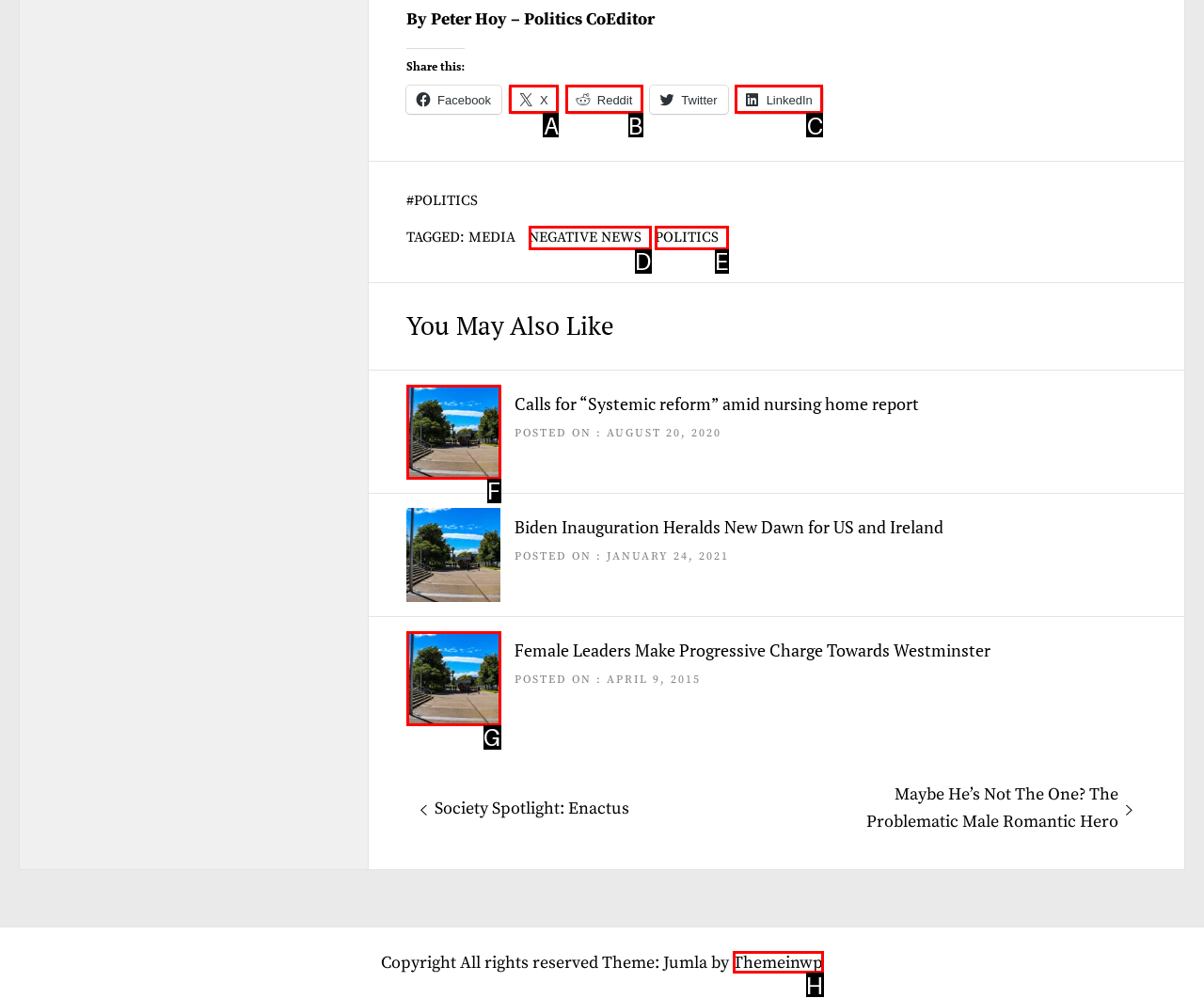Identify the option that corresponds to: negative news
Respond with the corresponding letter from the choices provided.

D